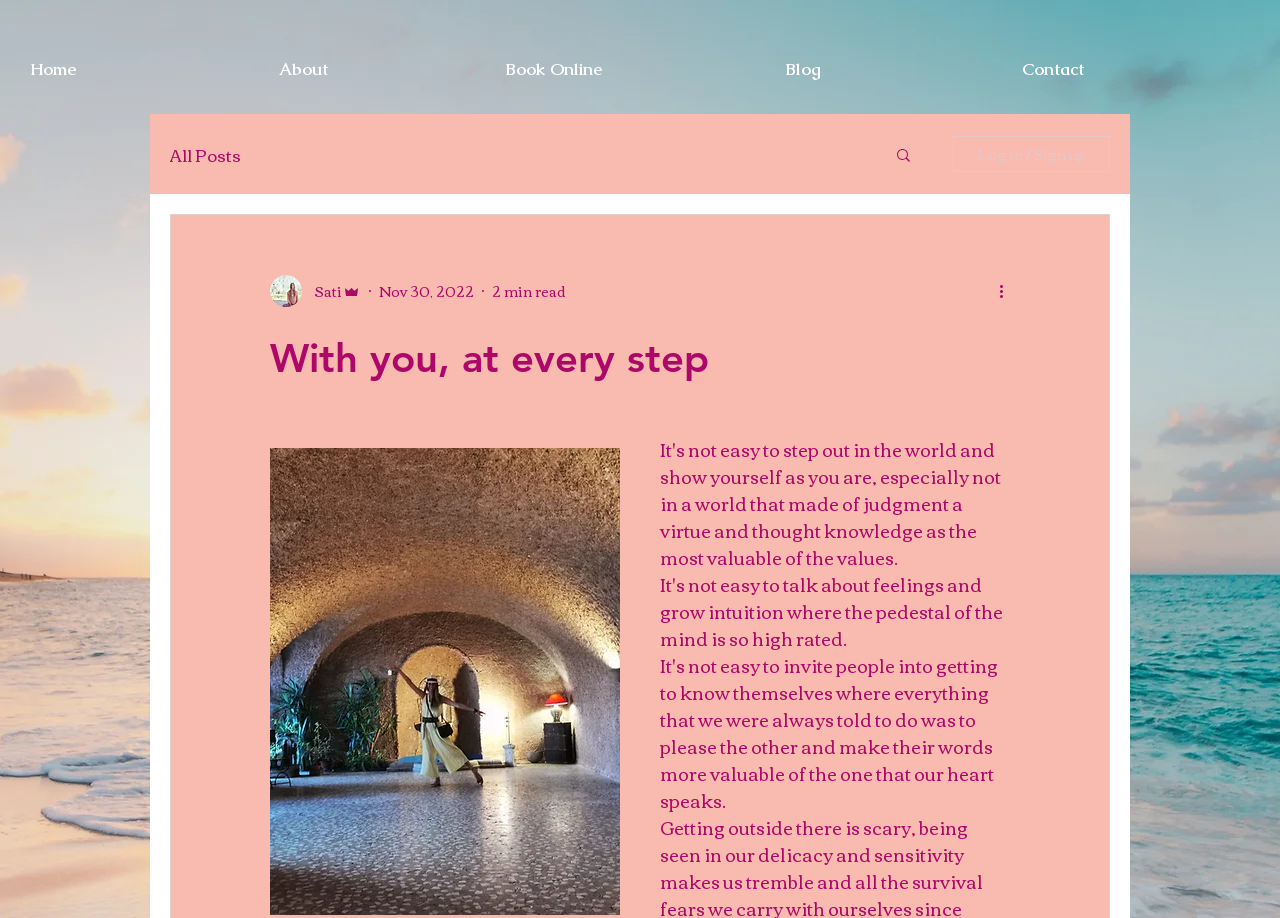Answer the following in one word or a short phrase: 
What is the author's name?

Sati